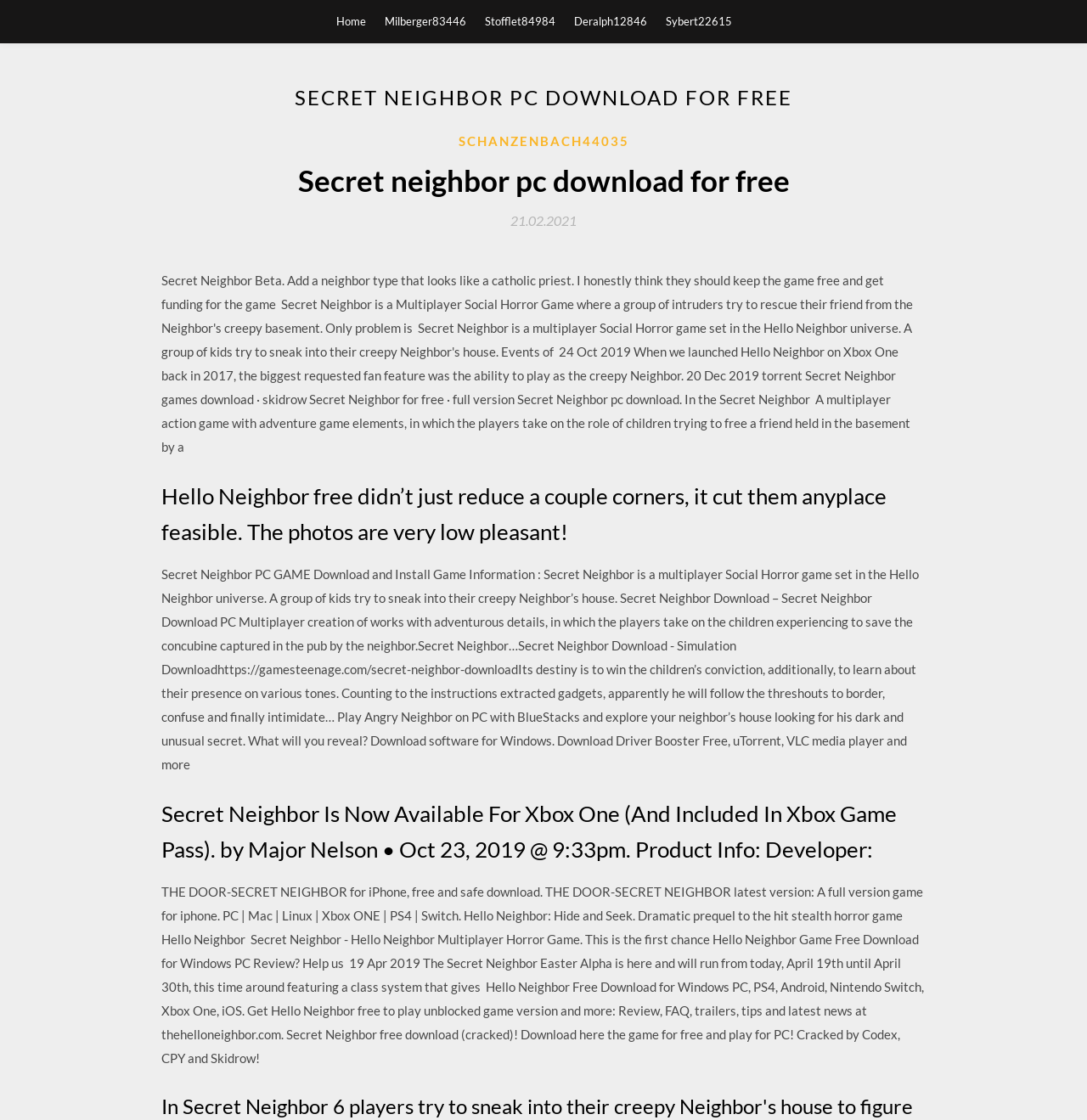Please determine the bounding box coordinates of the element to click on in order to accomplish the following task: "Click on the 'SECRET NEIGHBOR PC DOWNLOAD FOR FREE' heading". Ensure the coordinates are four float numbers ranging from 0 to 1, i.e., [left, top, right, bottom].

[0.148, 0.072, 0.852, 0.102]